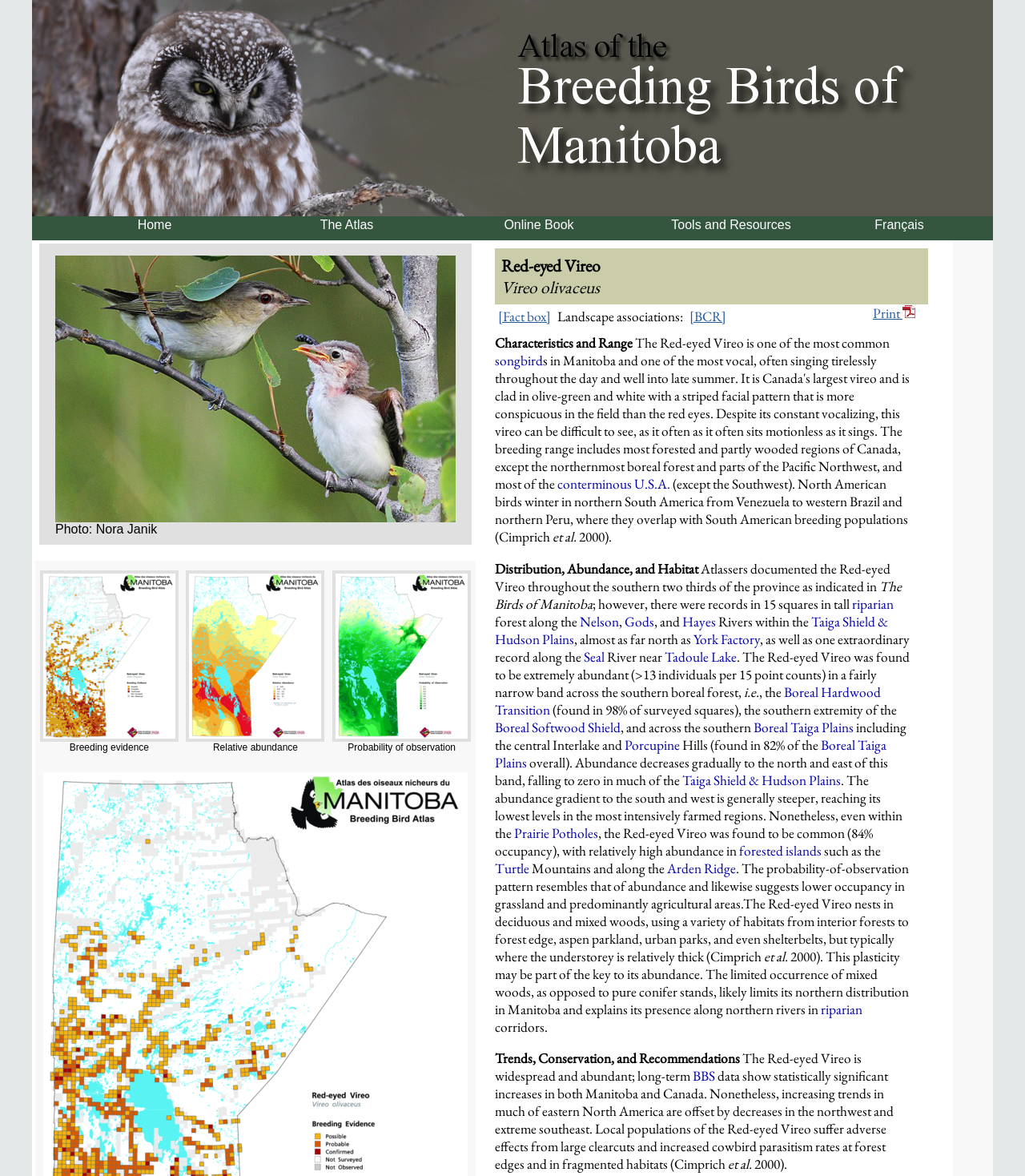Bounding box coordinates are specified in the format (top-left x, top-left y, bottom-right x, bottom-right y). All values are floating point numbers bounded between 0 and 1. Please provide the bounding box coordinate of the region this sentence describes: [Fact box]

[0.486, 0.262, 0.538, 0.277]